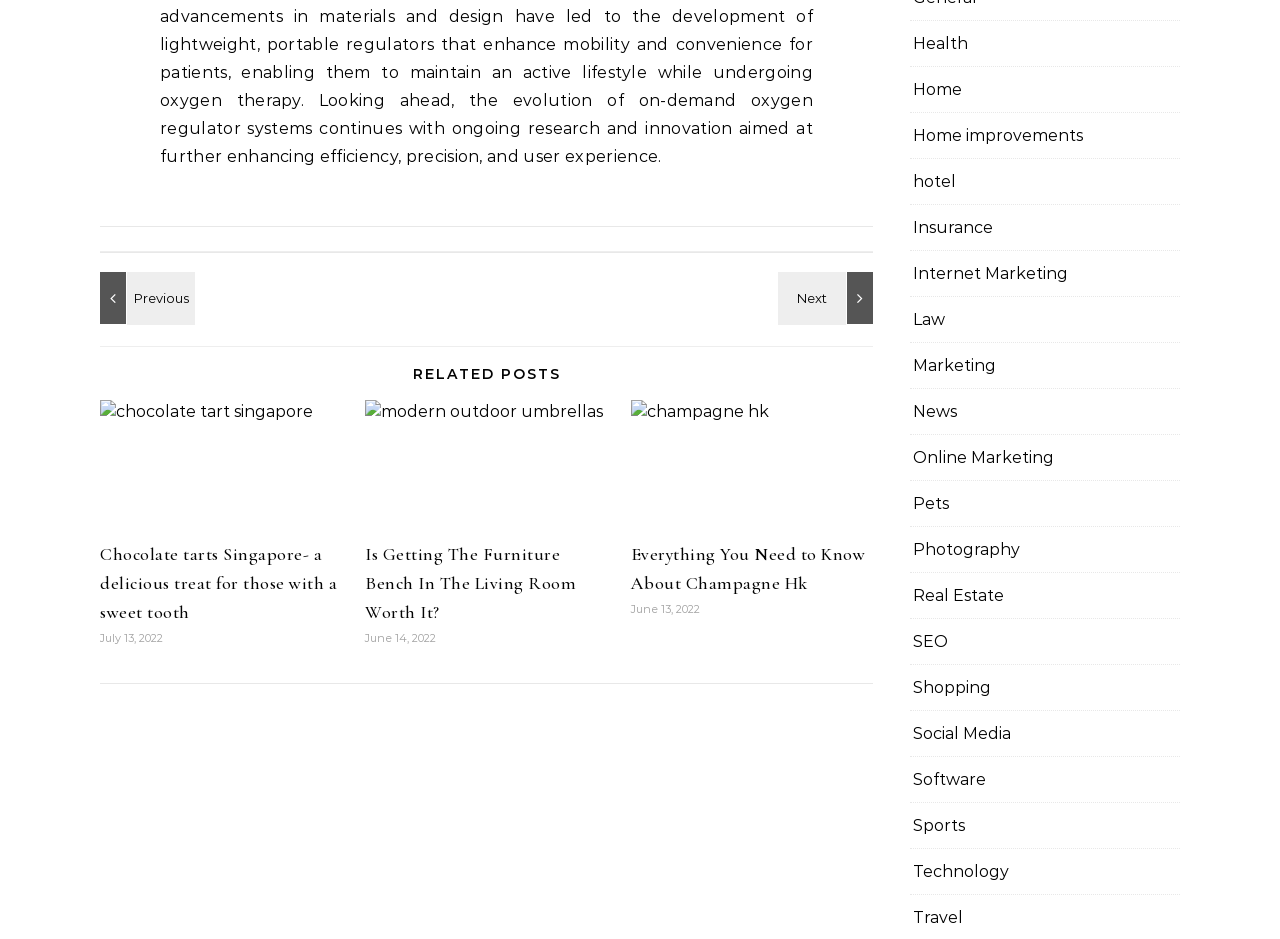Predict the bounding box coordinates of the UI element that matches this description: "Internet Marketing". The coordinates should be in the format [left, top, right, bottom] with each value between 0 and 1.

[0.713, 0.267, 0.834, 0.315]